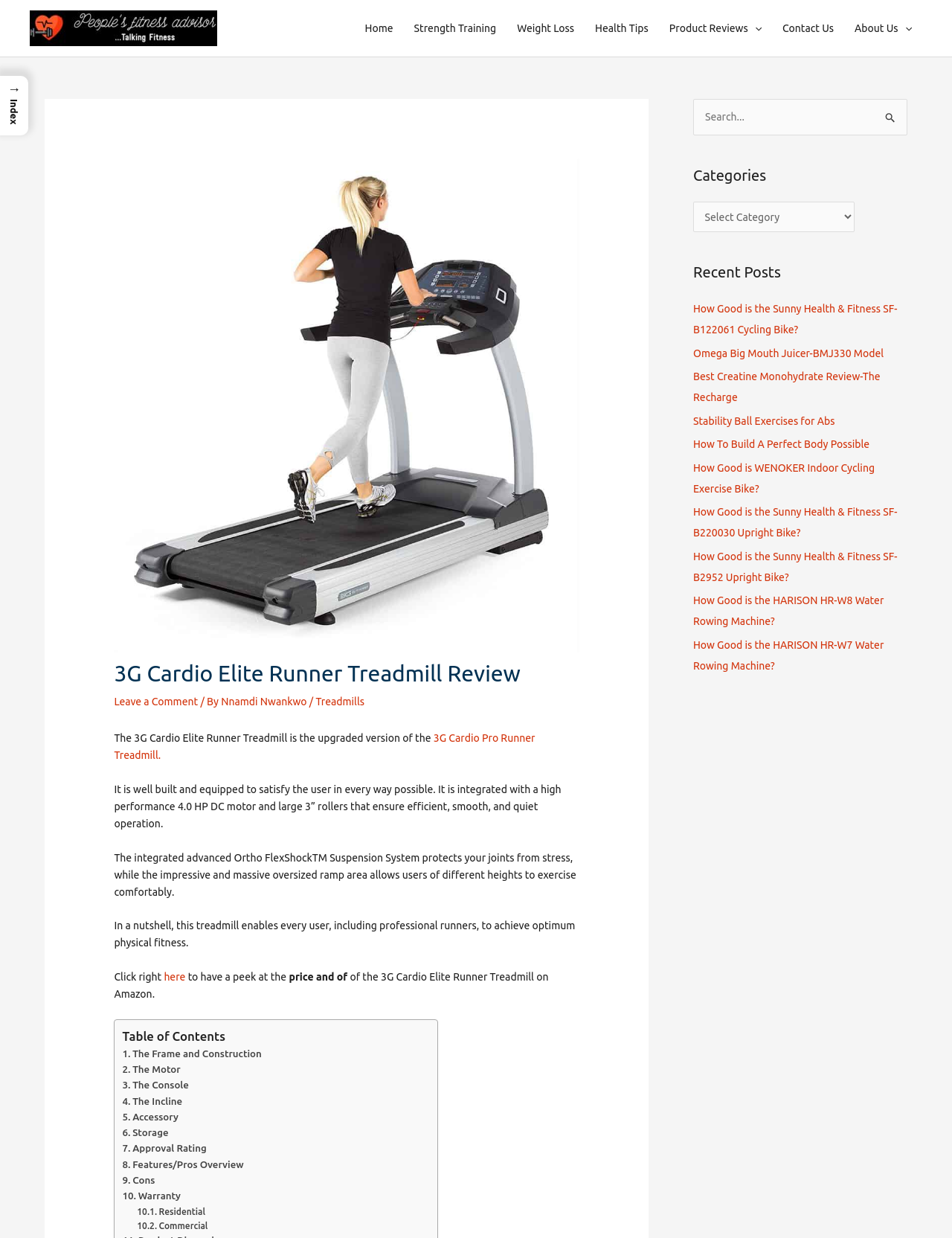Please give a concise answer to this question using a single word or phrase: 
Where can I find the price of the treadmill?

On Amazon